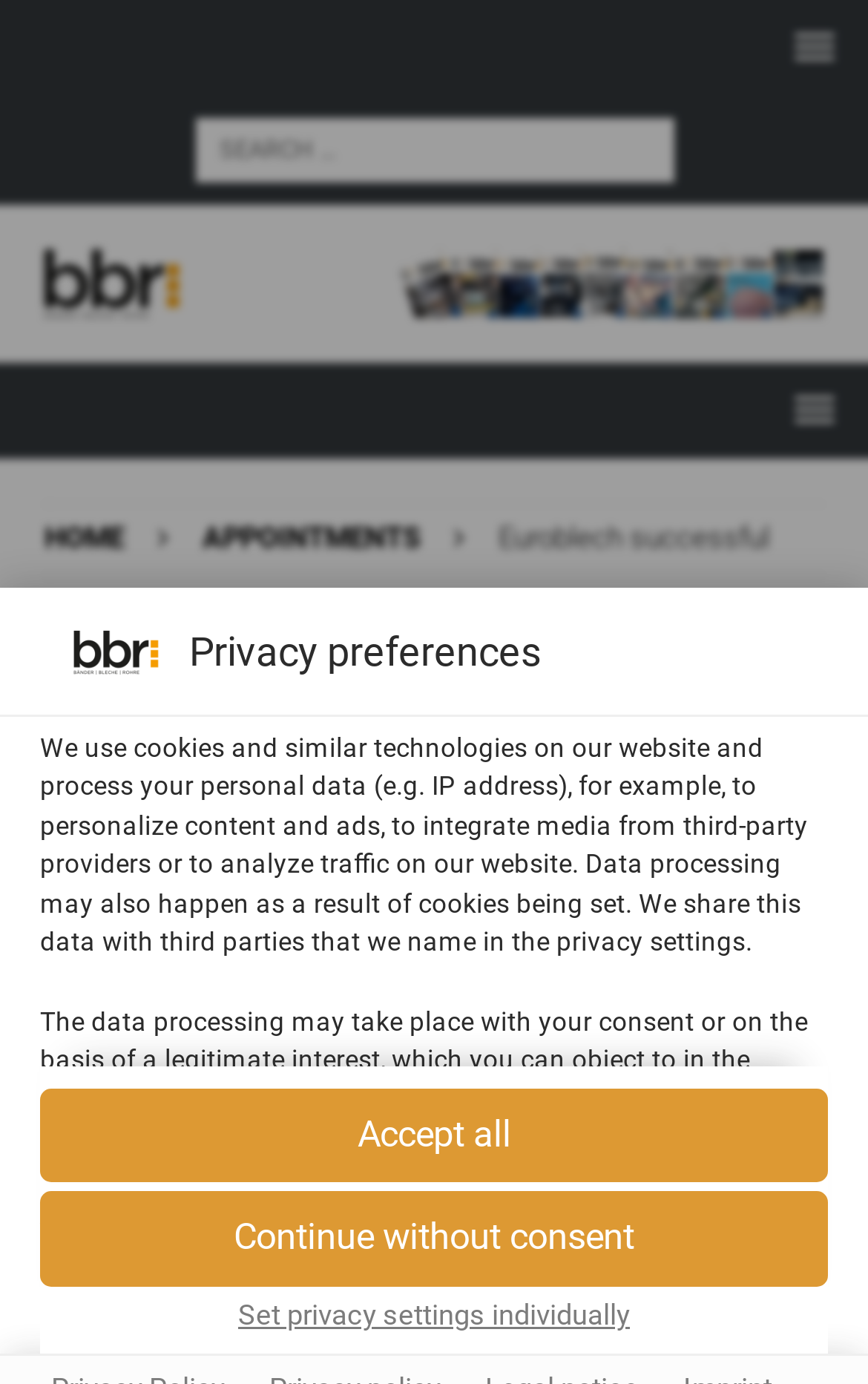Could you determine the bounding box coordinates of the clickable element to complete the instruction: "Continue without consent"? Provide the coordinates as four float numbers between 0 and 1, i.e., [left, top, right, bottom].

[0.046, 0.861, 0.954, 0.93]